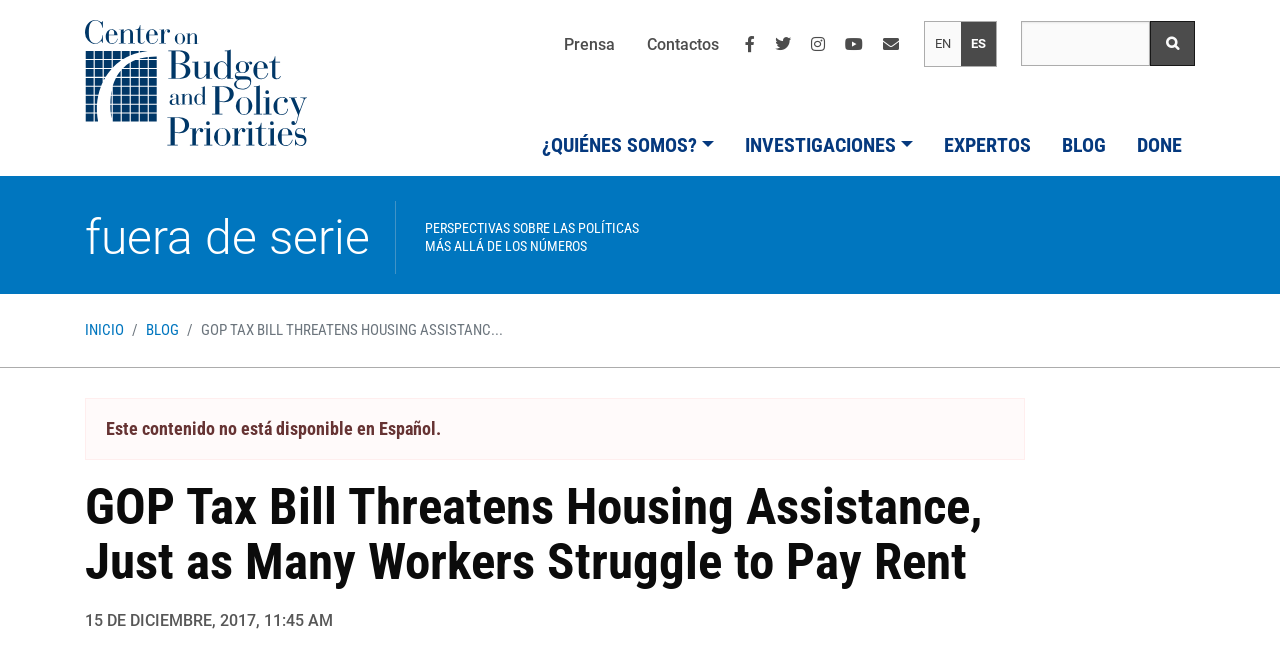Please find the bounding box coordinates of the element that needs to be clicked to perform the following instruction: "Go to the Prensa page". The bounding box coordinates should be four float numbers between 0 and 1, represented as [left, top, right, bottom].

[0.441, 0.05, 0.48, 0.087]